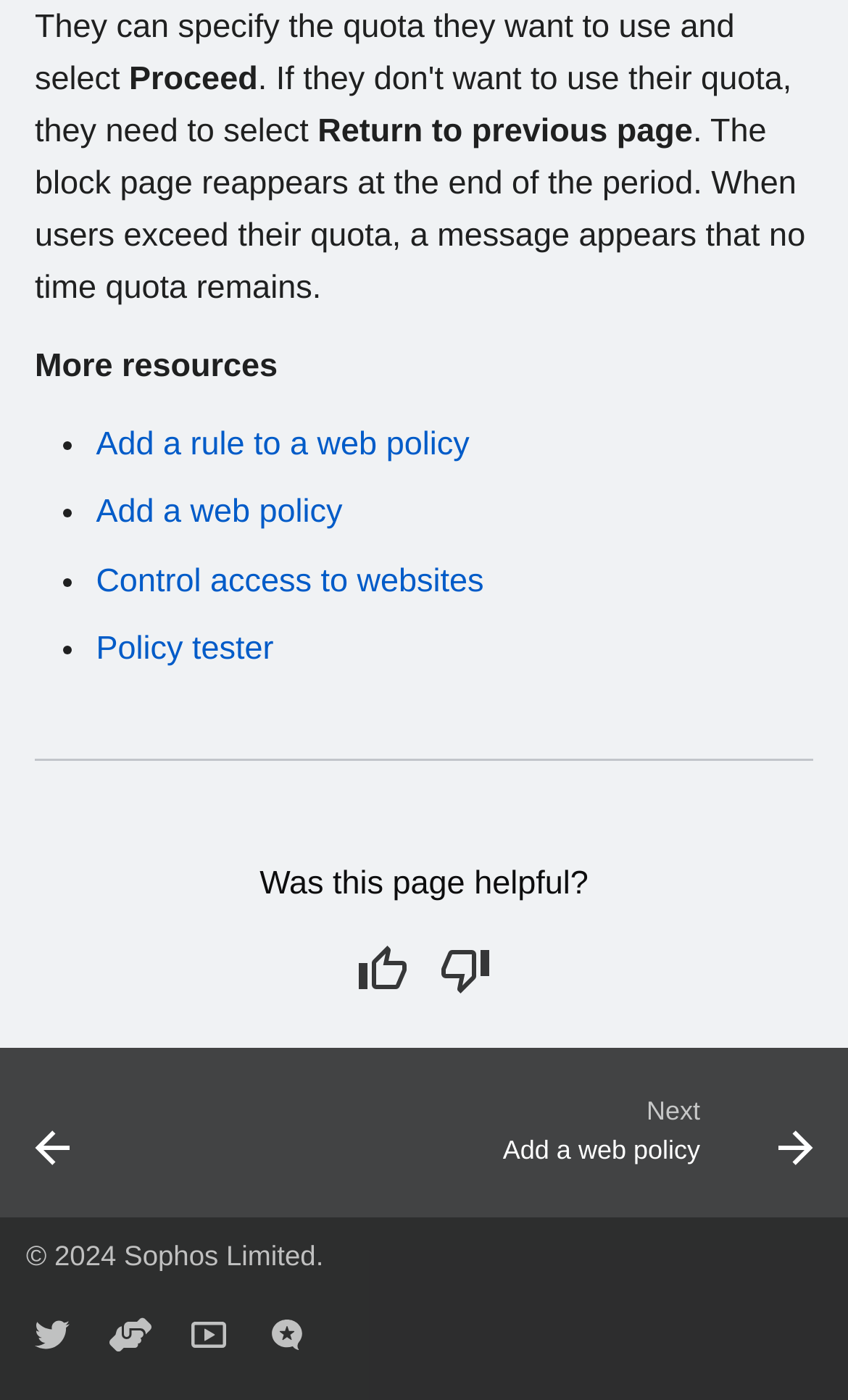Please locate the UI element described by "Add a web policy" and provide its bounding box coordinates.

[0.113, 0.353, 0.404, 0.379]